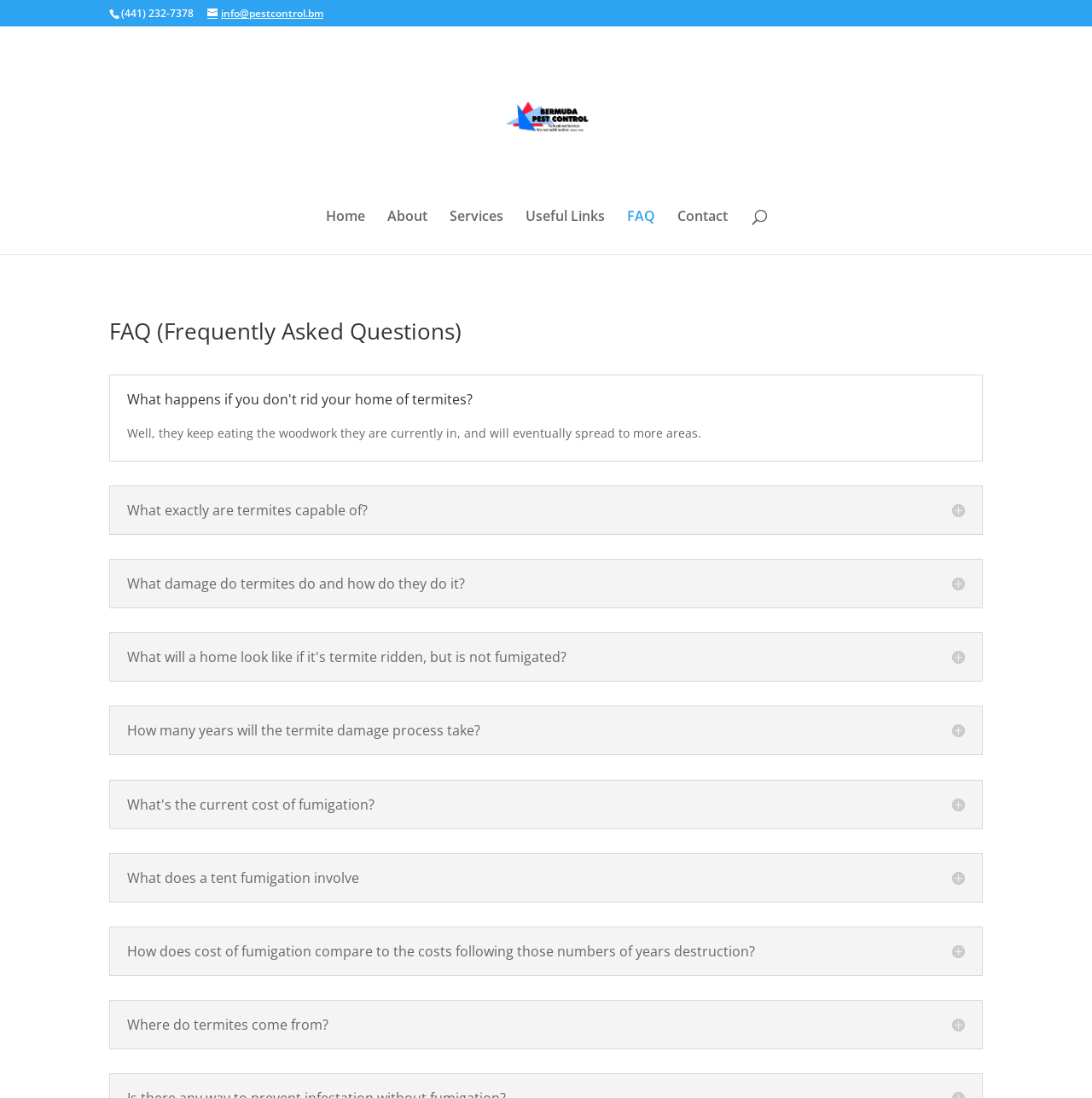Identify the bounding box coordinates of the region I need to click to complete this instruction: "Go to the home page".

[0.298, 0.191, 0.334, 0.232]